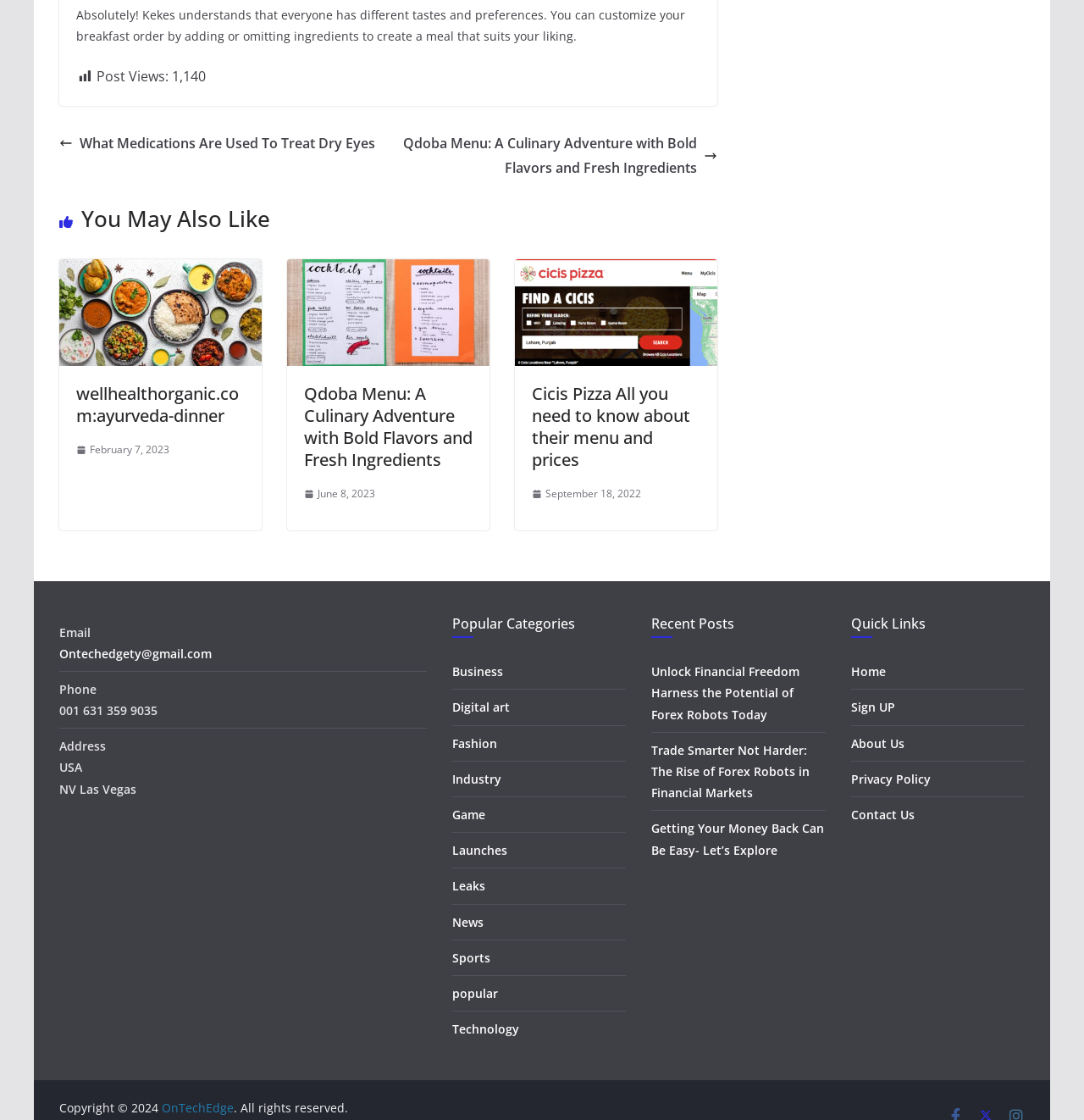Using the provided element description "September 18, 2022", determine the bounding box coordinates of the UI element.

[0.491, 0.433, 0.591, 0.449]